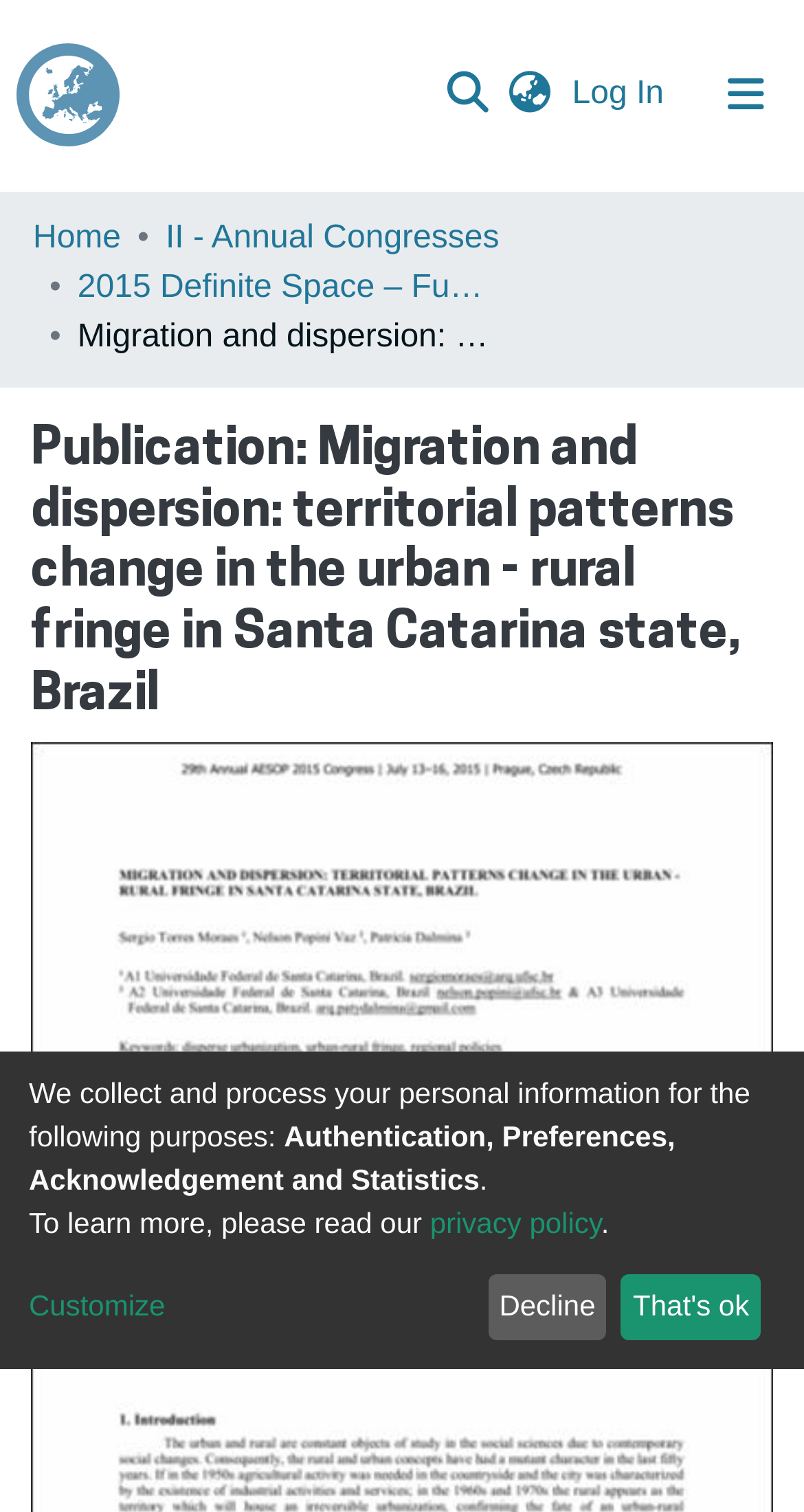What is the name of the publication?
Using the visual information, respond with a single word or phrase.

Migration and dispersion